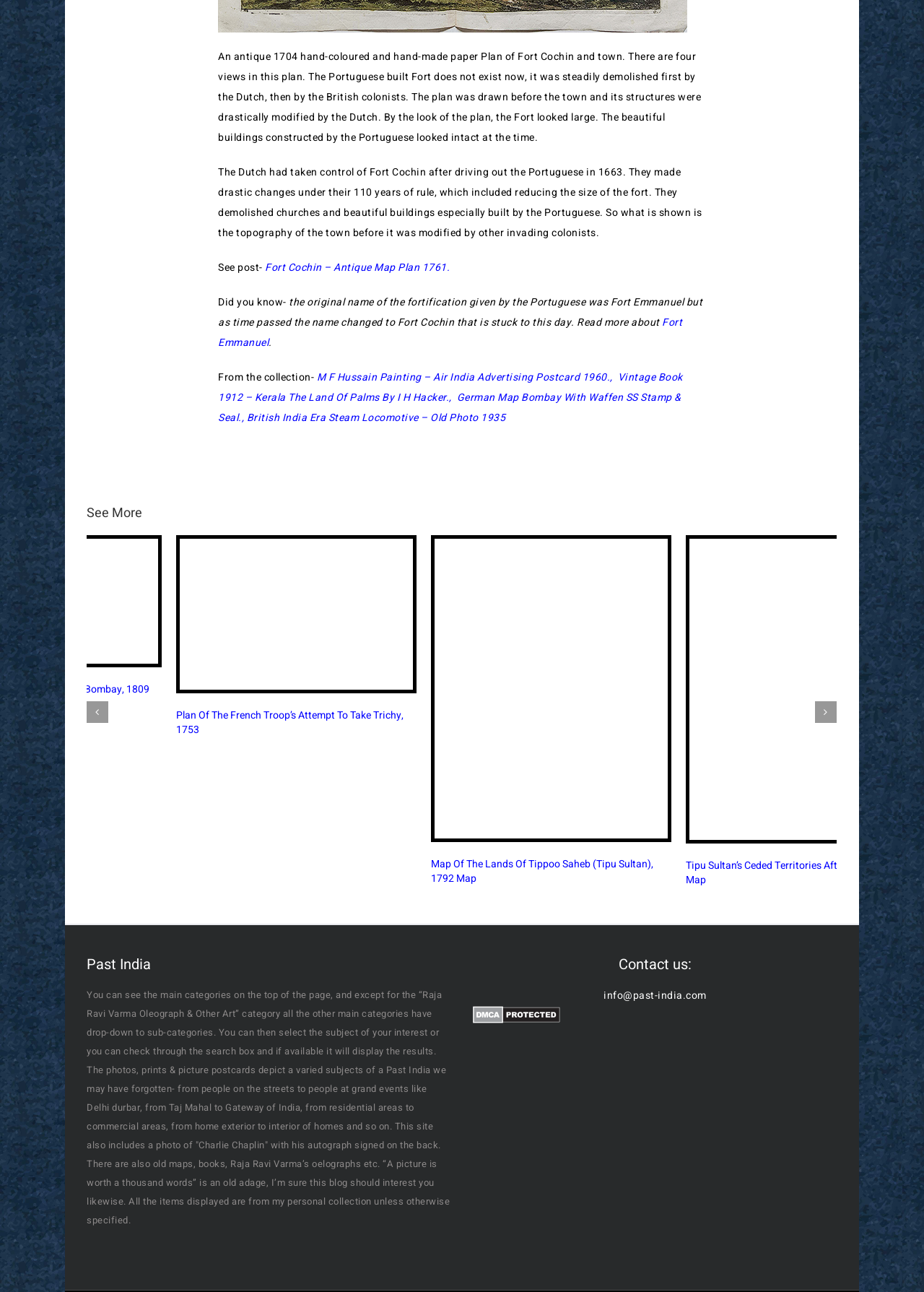Please determine the bounding box coordinates of the element to click on in order to accomplish the following task: "Click on the link to view the antique map plan of Fort Cochin". Ensure the coordinates are four float numbers ranging from 0 to 1, i.e., [left, top, right, bottom].

[0.287, 0.201, 0.487, 0.213]